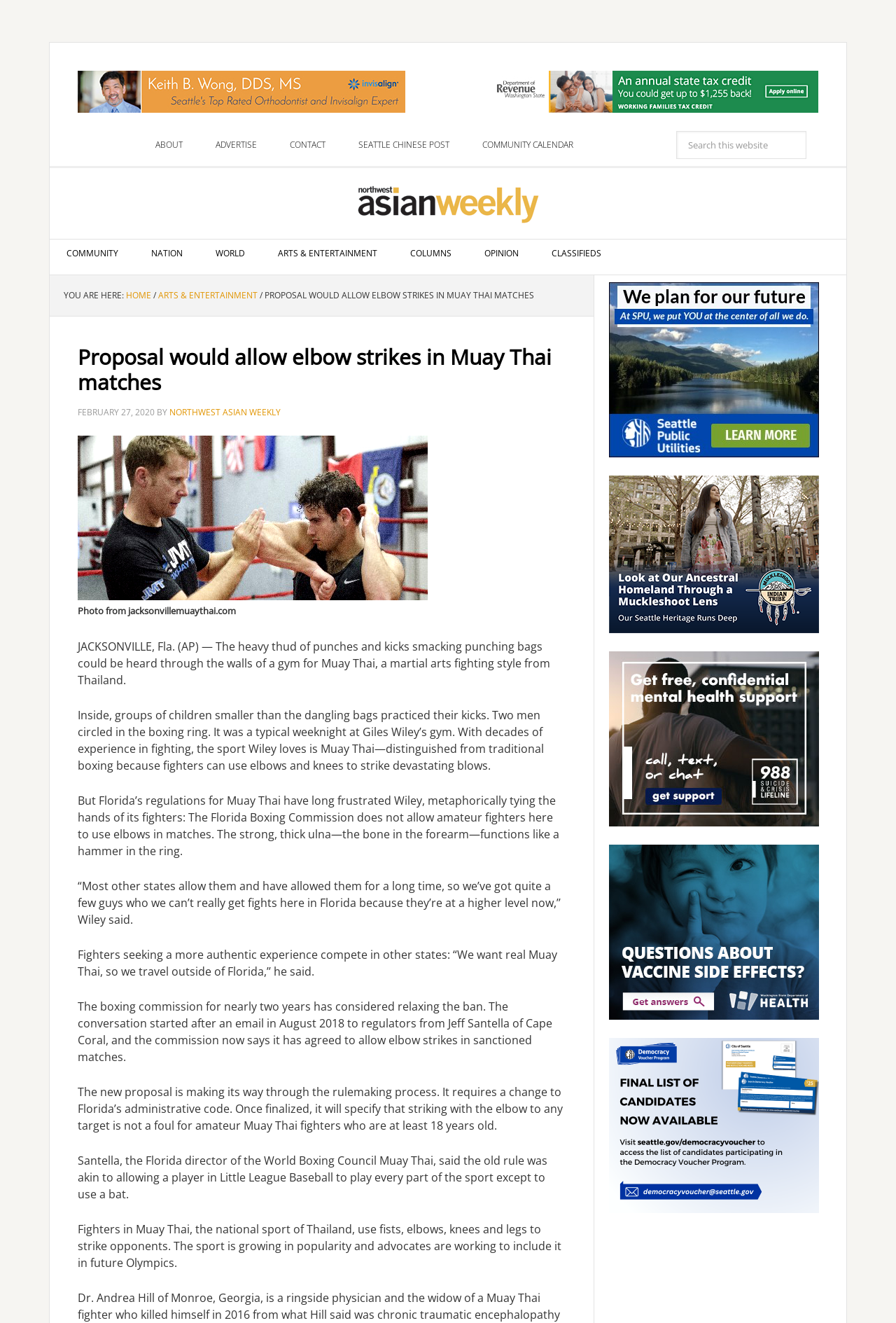Answer the question briefly using a single word or phrase: 
What is the age requirement for amateur Muay Thai fighters to use elbow strikes?

at least 18 years old